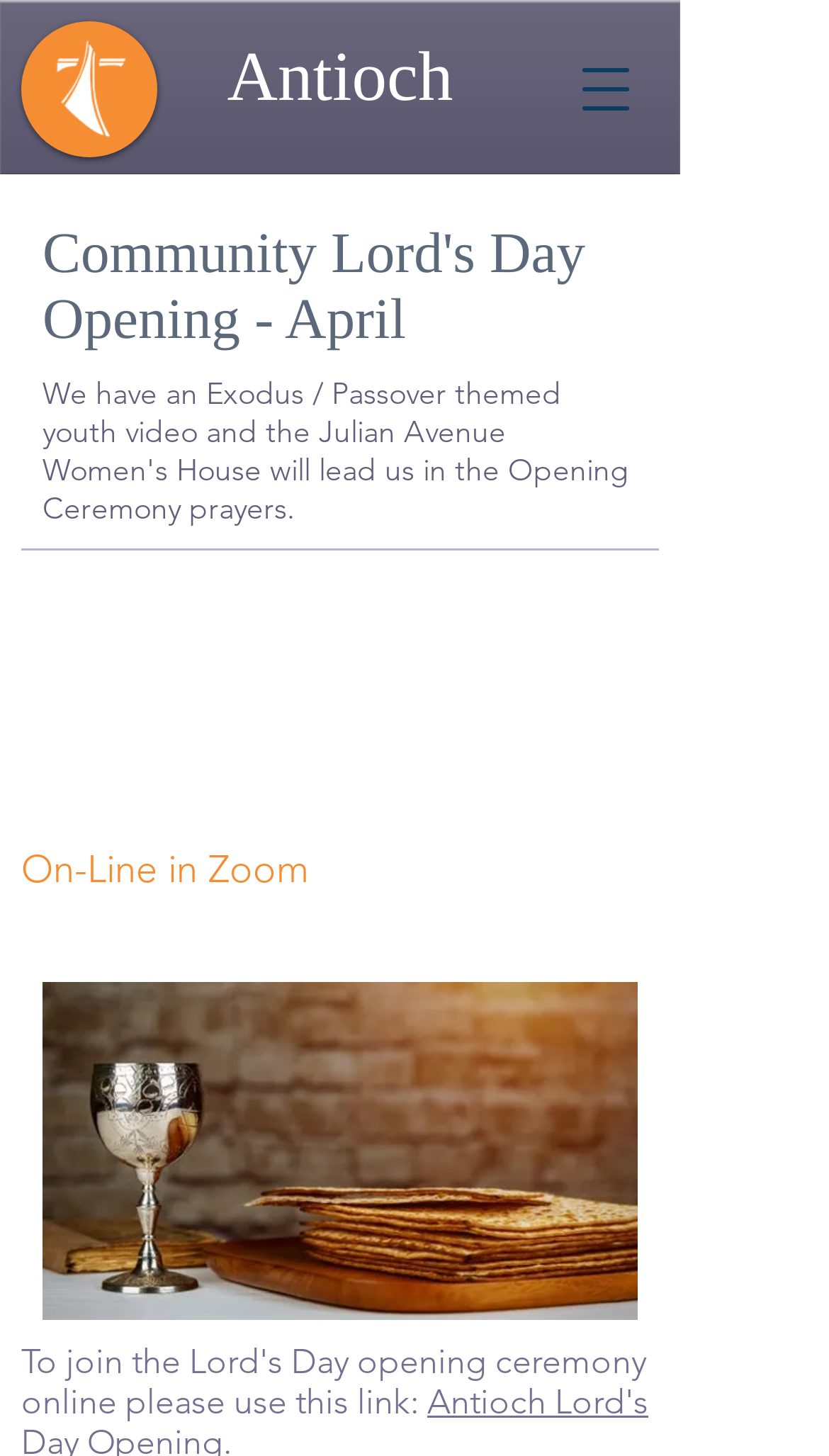Describe all the significant parts and information present on the webpage.

The webpage is about the "Community Lord's Day Opening - April" event. At the top-left corner, there is a heading that reads "Antioch", which is also a clickable link. Below it, there is another link with no text. 

On the top-right corner, there is a button to open a navigation menu. When clicked, it will display a dialog box. 

Below the navigation button, there is a heading that repeats the title "Community Lord's Day Opening - April". Underneath this heading, there is a static text that says "On-Line in Zoom", indicating that the event will be held online through Zoom.

The main content of the webpage is a section titled "Community Lord's Day Opening - April", which takes up most of the page. This section contains an image with the same title, which is likely a promotional image for the event.